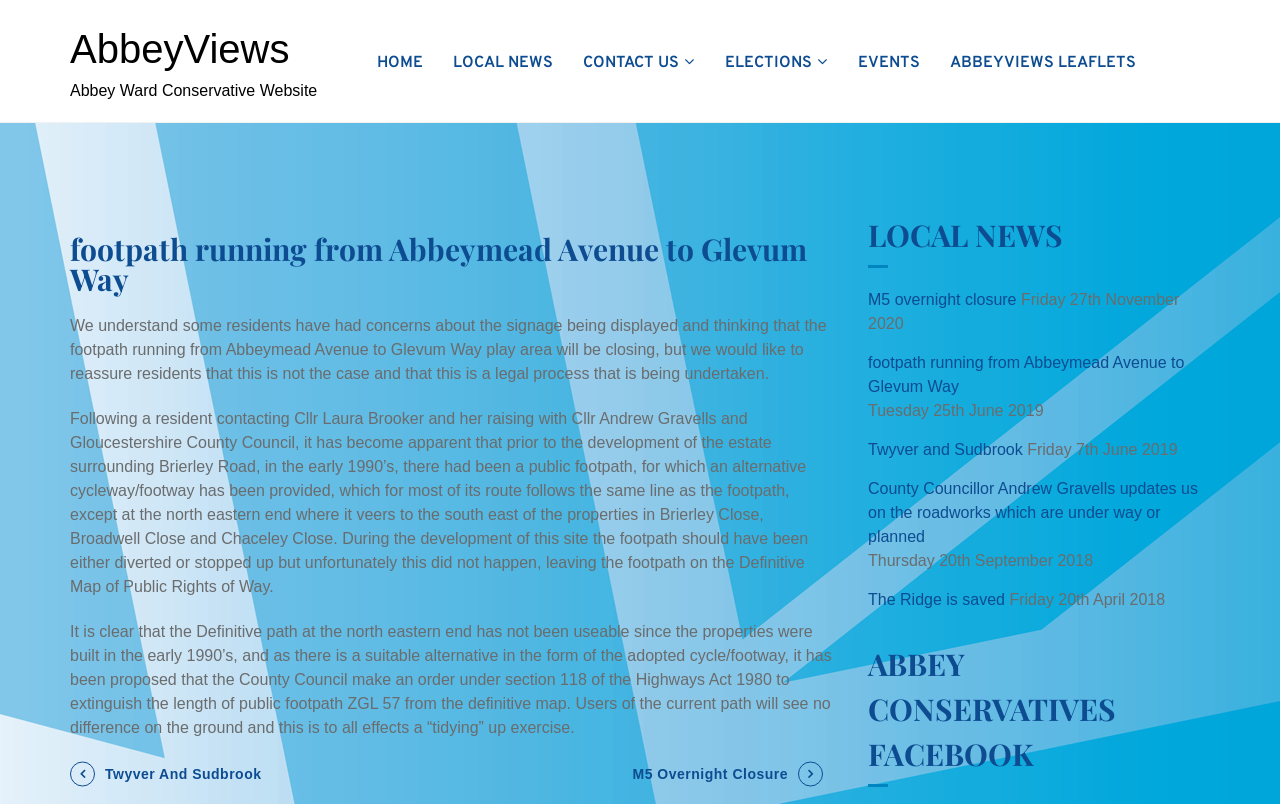Identify the bounding box coordinates for the element you need to click to achieve the following task: "Click on October 2023". The coordinates must be four float values ranging from 0 to 1, formatted as [left, top, right, bottom].

None